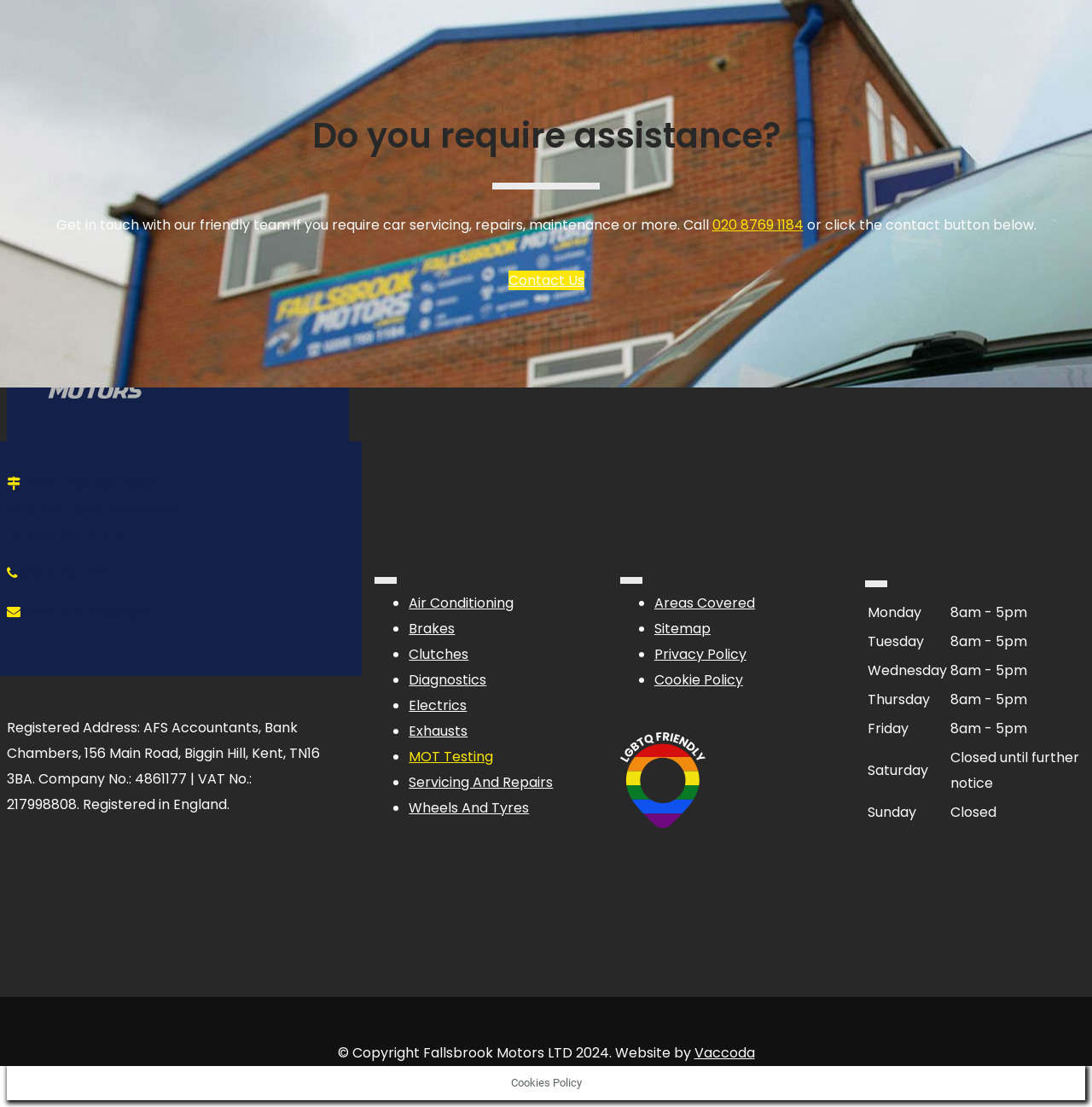Show the bounding box coordinates for the HTML element described as: "Areas Covered".

[0.599, 0.536, 0.691, 0.554]